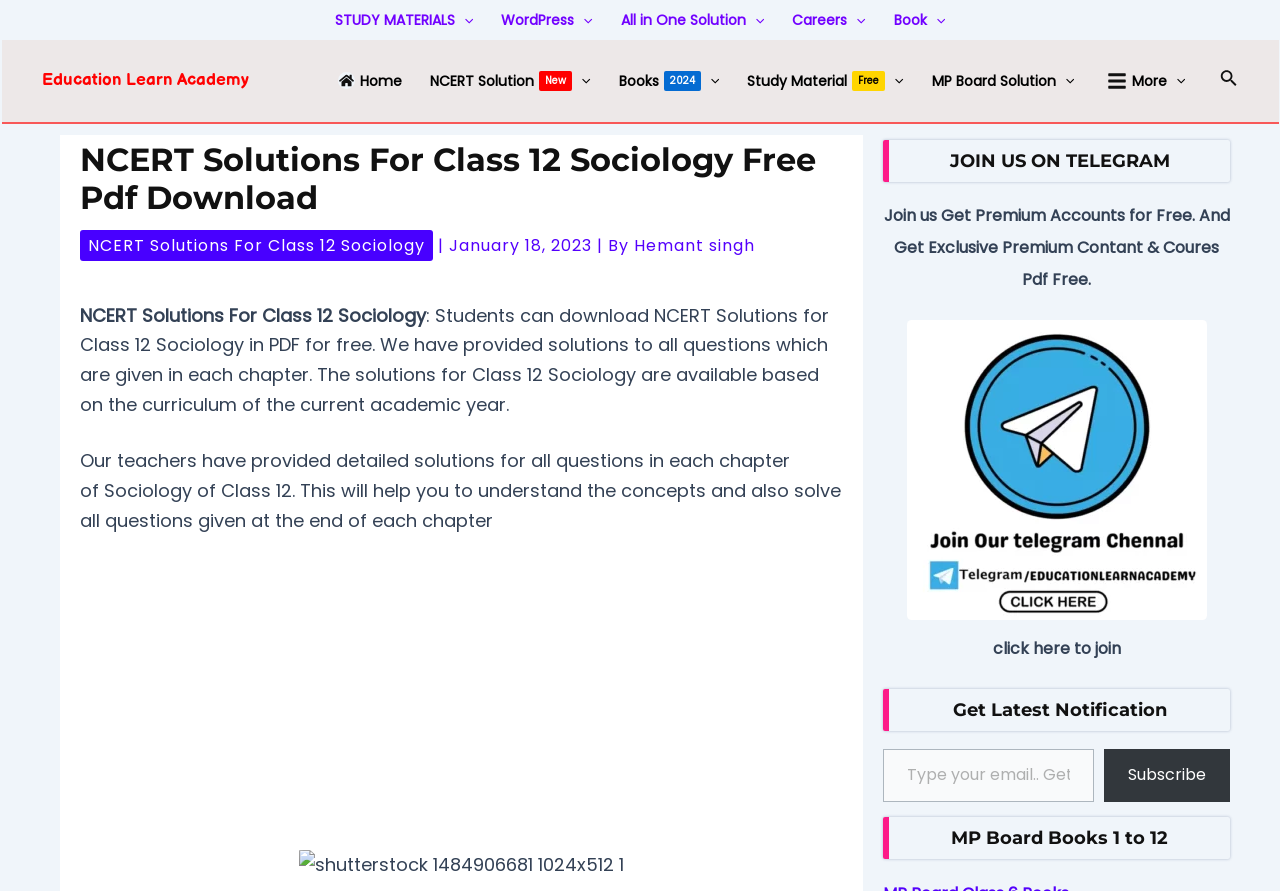Give the bounding box coordinates for the element described as: "All in One Solution".

[0.474, 0.011, 0.608, 0.035]